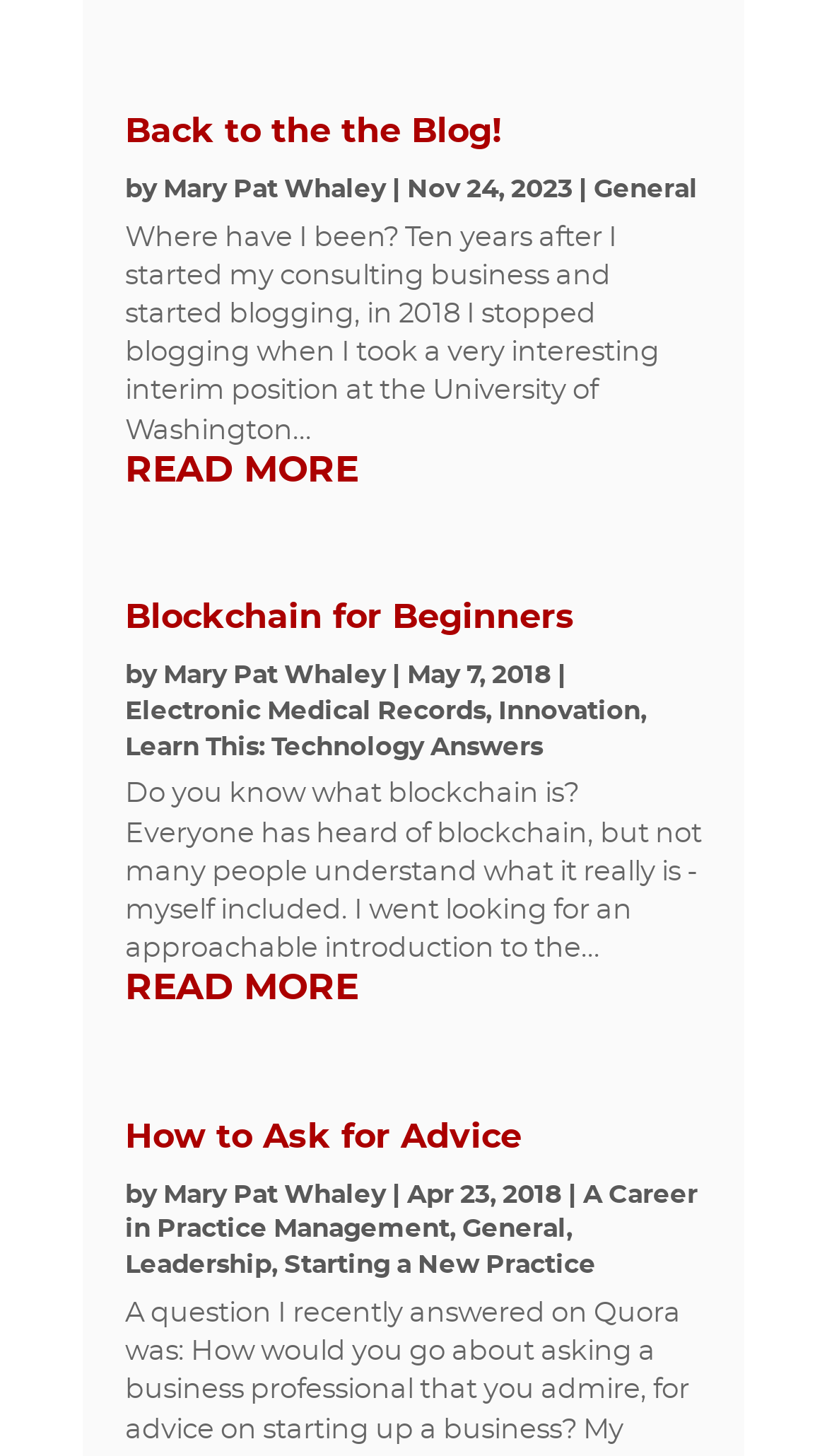How many categories are mentioned in the second article?
Answer the question with a single word or phrase derived from the image.

3